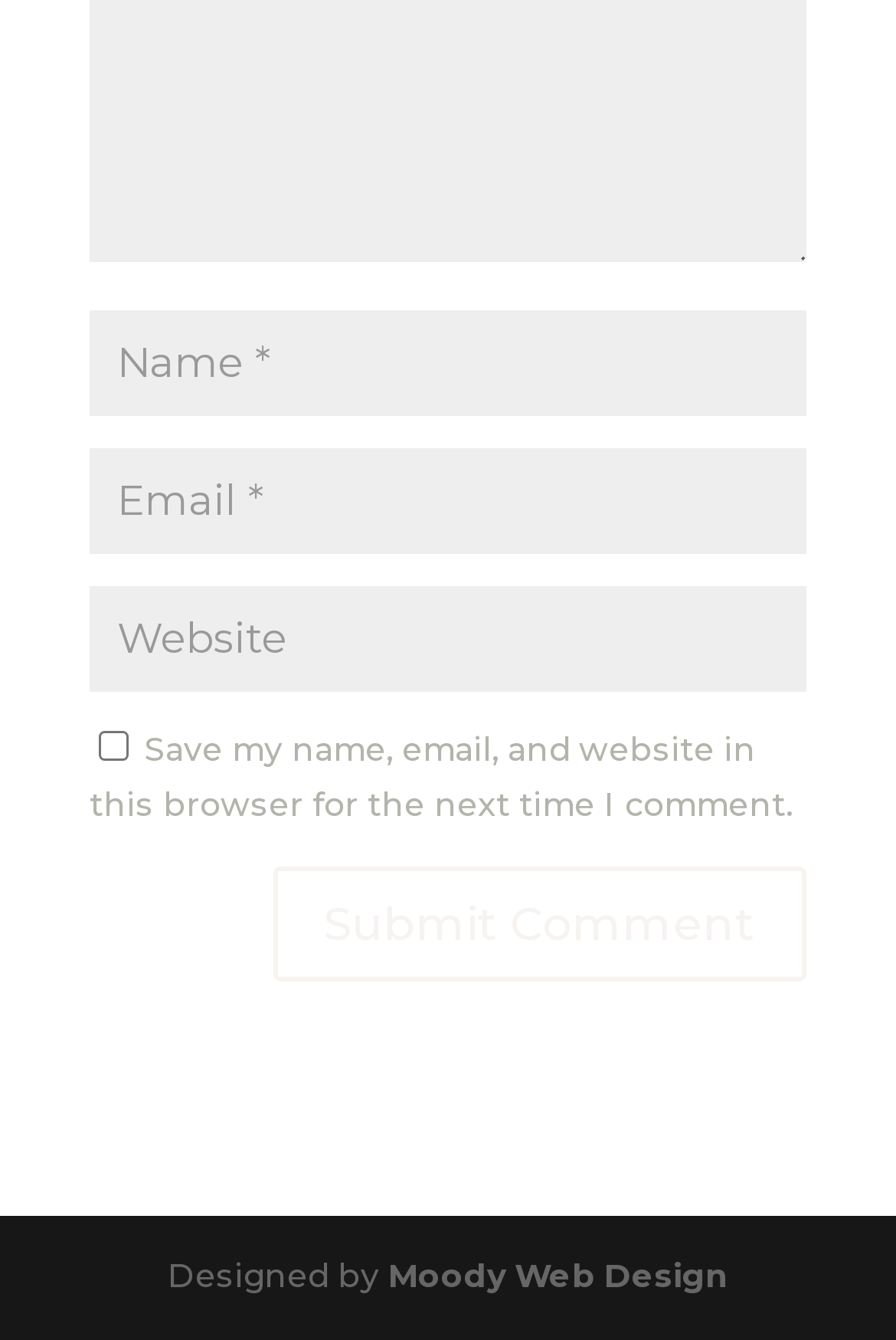What is the purpose of the checkbox?
Provide a fully detailed and comprehensive answer to the question.

The checkbox has a description 'Save my name, email, and website in this browser for the next time I comment.' which indicates its purpose is to save the commenter's information for future comments.